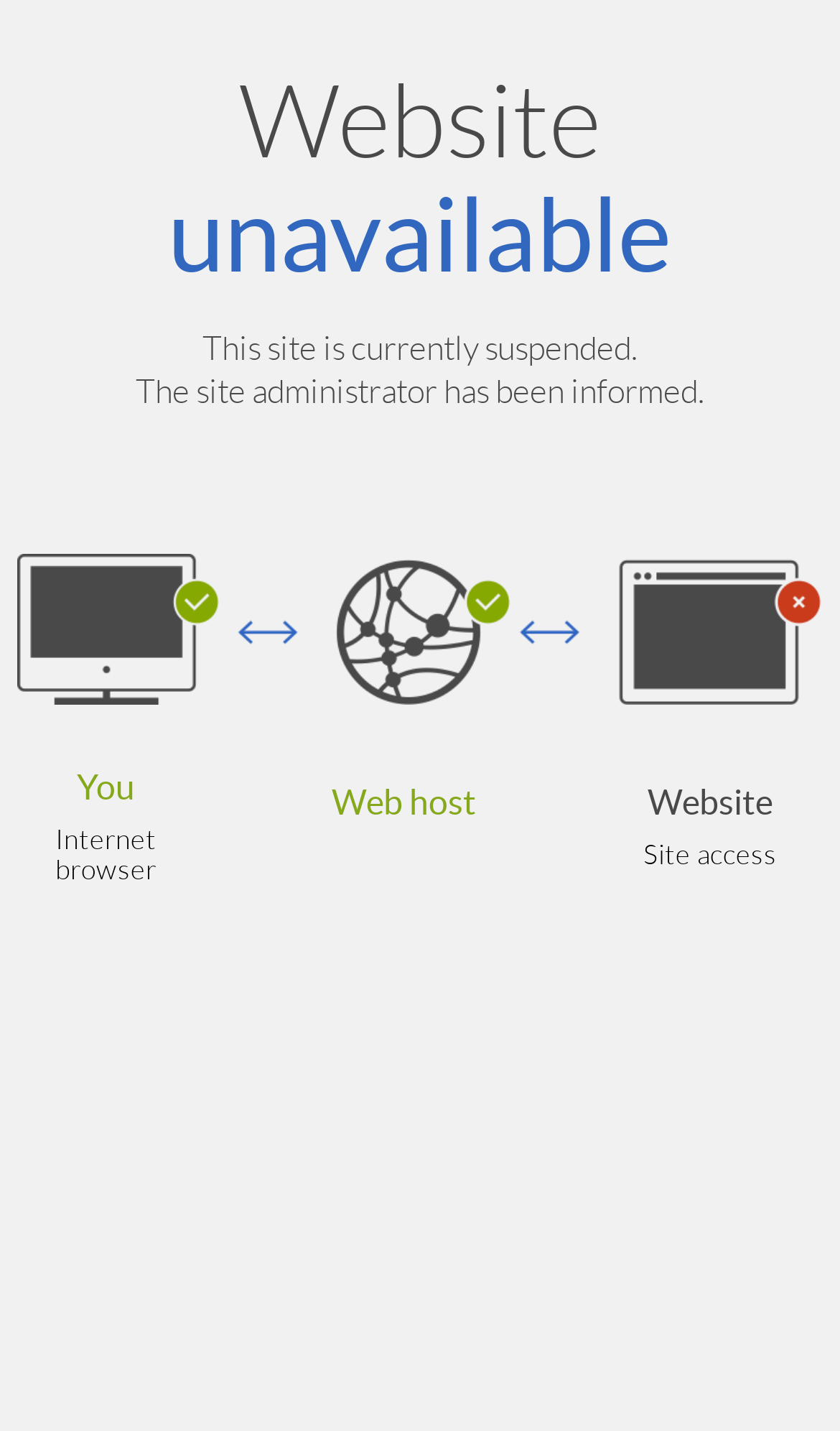Reply to the question with a brief word or phrase: Who has been informed about the site suspension?

Site administrator